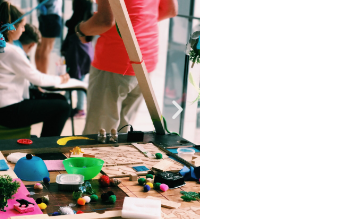What type of project is being worked on?
Carefully examine the image and provide a detailed answer to the question.

The assortment of materials on the table, including small plastic pieces, pom-poms, and natural elements, suggests a DIY project that encourages creativity and ecological awareness.